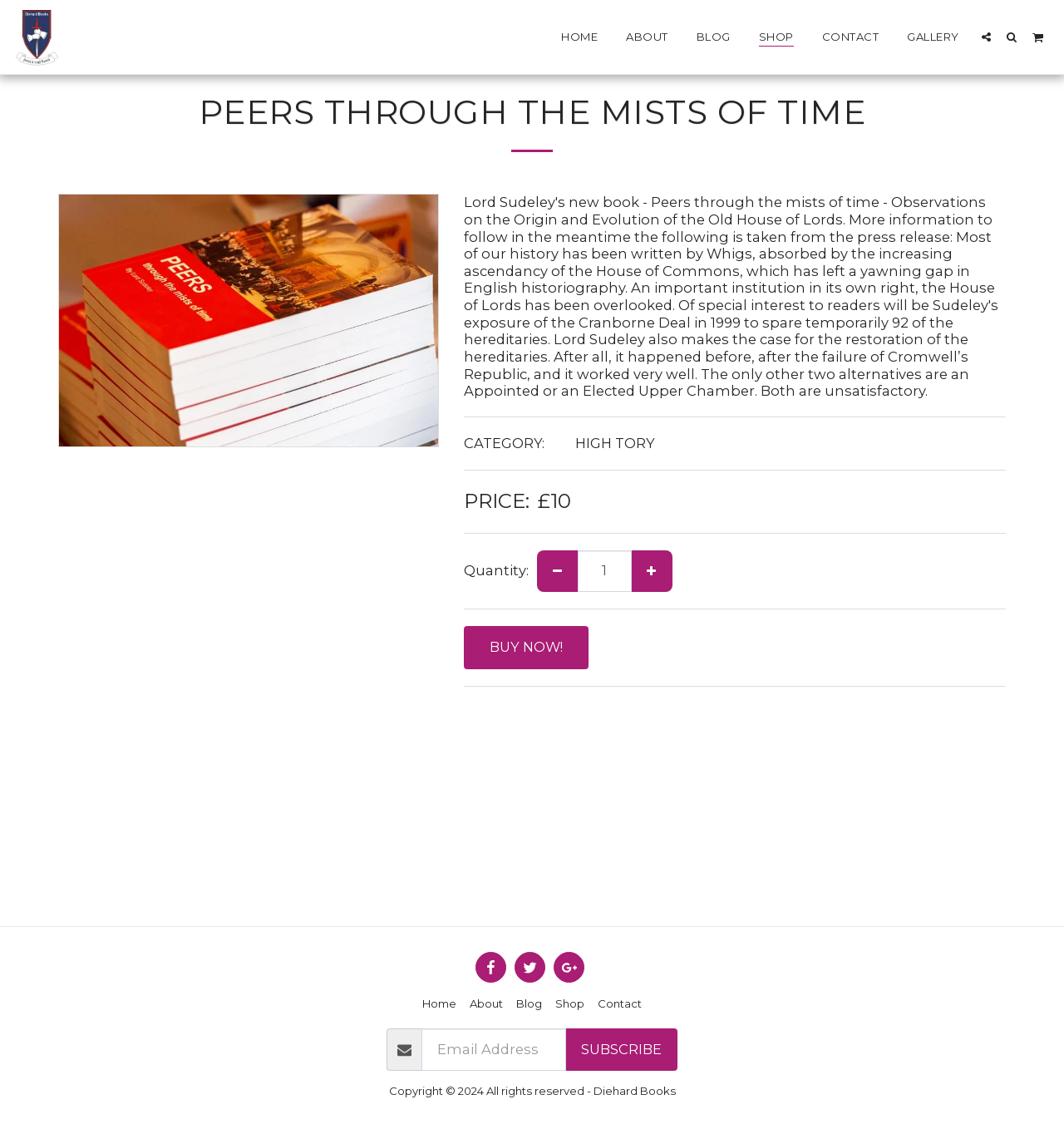Provide a single word or phrase answer to the question: 
What is the purpose of the textbox with the label 'Email Address'?

To subscribe to a newsletter